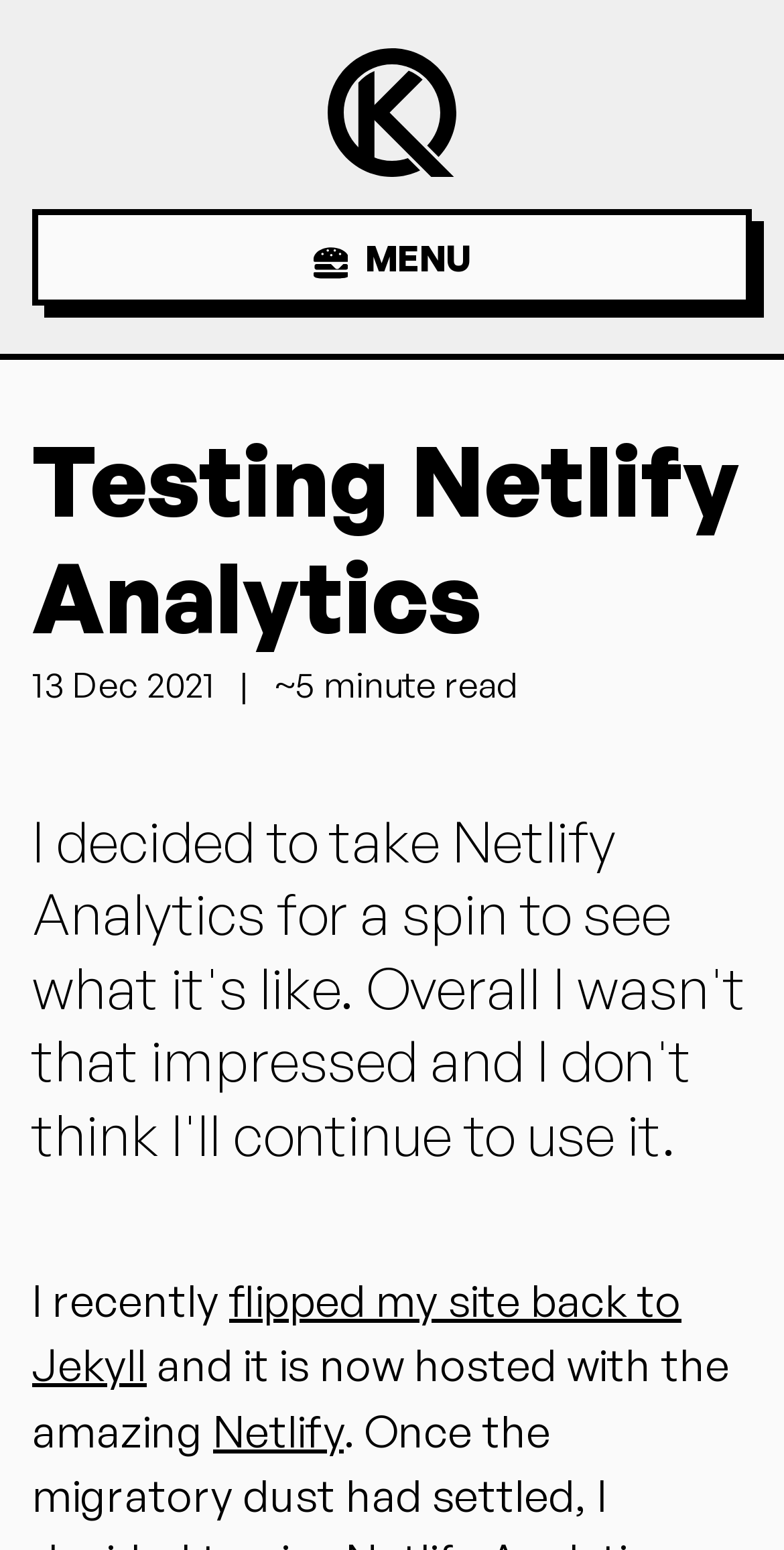Using the image as a reference, answer the following question in as much detail as possible:
What is the name of the author of the article?

I found the name of the author of the article by looking at the root element of the webpage, which contains the title of the webpage and the author's name, which is 'Kev Quirk'. This element is located at the top of the webpage and provides information about the author and the title of the webpage.